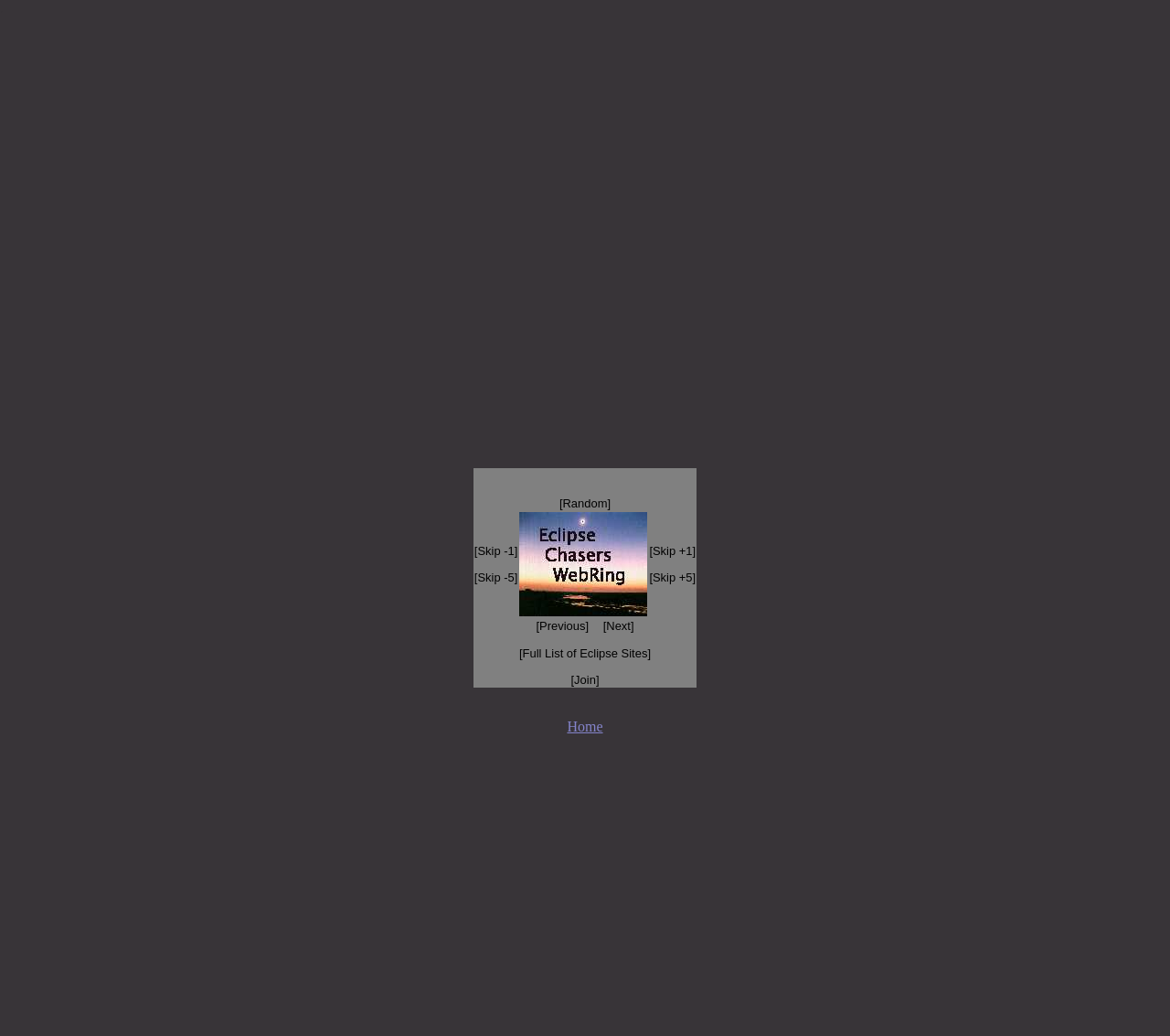How many links are in the second table row?
Please provide a comprehensive answer to the question based on the webpage screenshot.

In the second table row, I found three link elements with the texts 'Skip -1', 'Skip -5', and an empty text. These links are located in separate table cells.